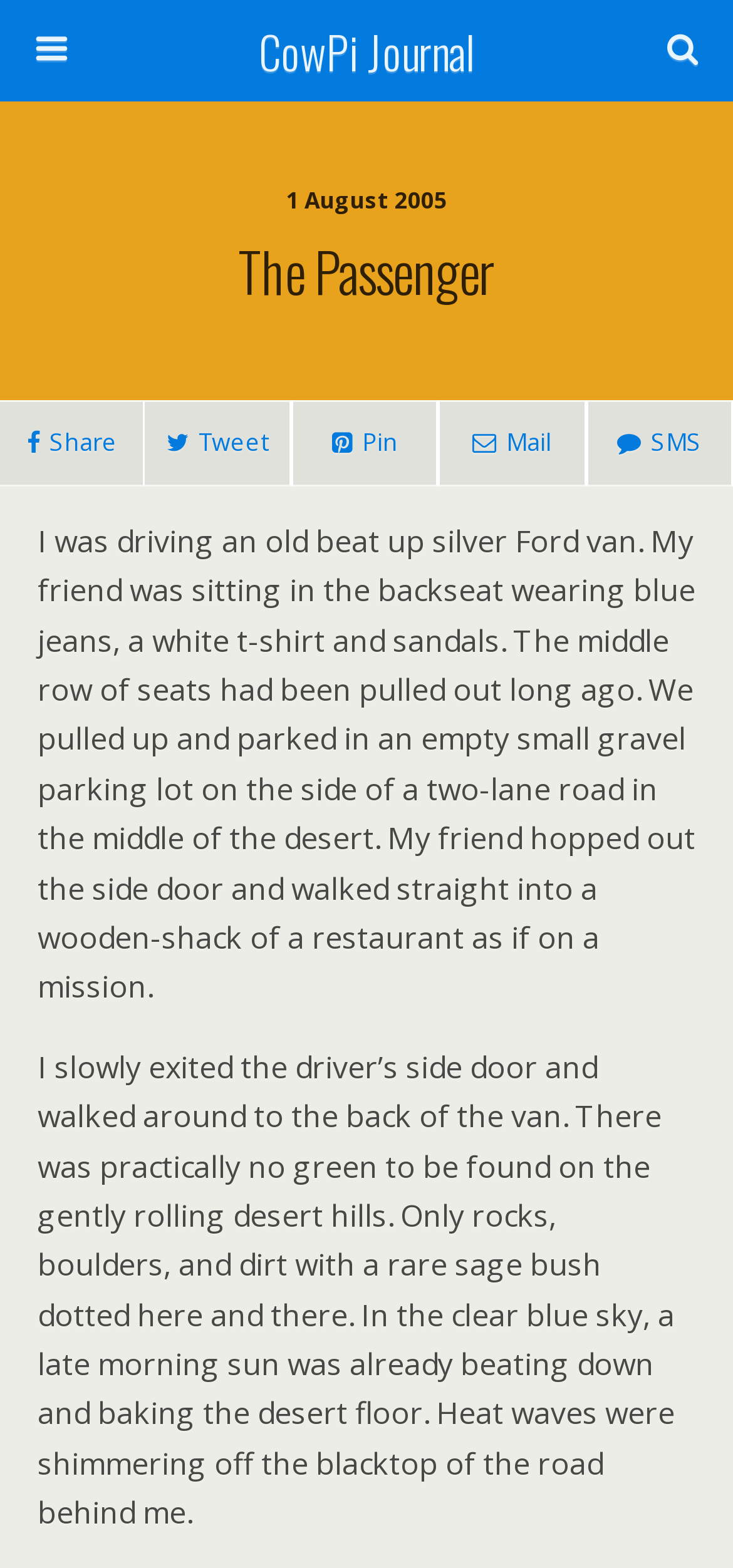Identify the coordinates of the bounding box for the element described below: "name="s" placeholder="Search this website…"". Return the coordinates as four float numbers between 0 and 1: [left, top, right, bottom].

[0.051, 0.071, 0.754, 0.103]